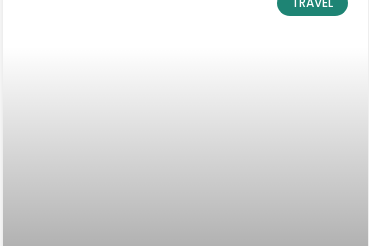Describe all the important aspects and details of the image.

The image featured alongside the article titled "Ten Tips That’ll Make Moving to Another City an Adventure" visually represents the theme of travel and relocation. As part of the travel section, it complements the article's message about the experiences and challenges of moving to a new city. This section aims to inspire readers to embrace the adventure that comes with relocating, while the accompanying visual serves as an engaging entry point to the content. The image is set against a minimalist background, allowing the focus to remain on the central theme of exploration and discovery inherent in moving to new places.